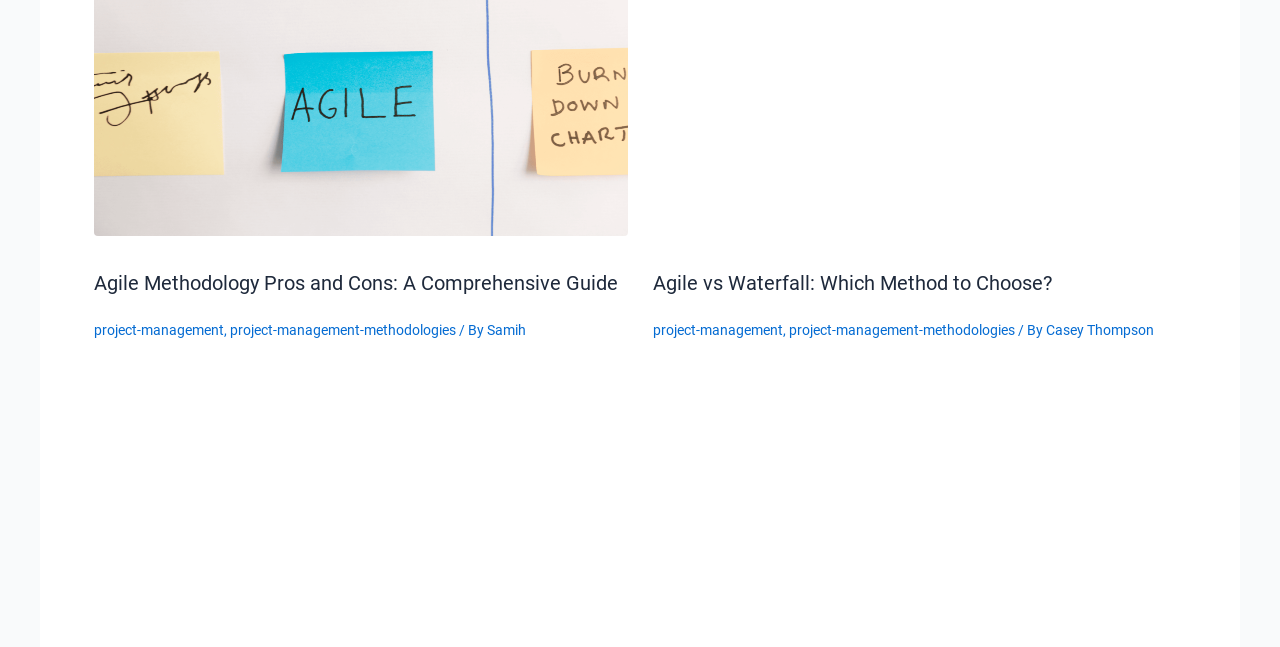Extract the bounding box of the UI element described as: "Casey Thompson".

[0.817, 0.498, 0.901, 0.522]